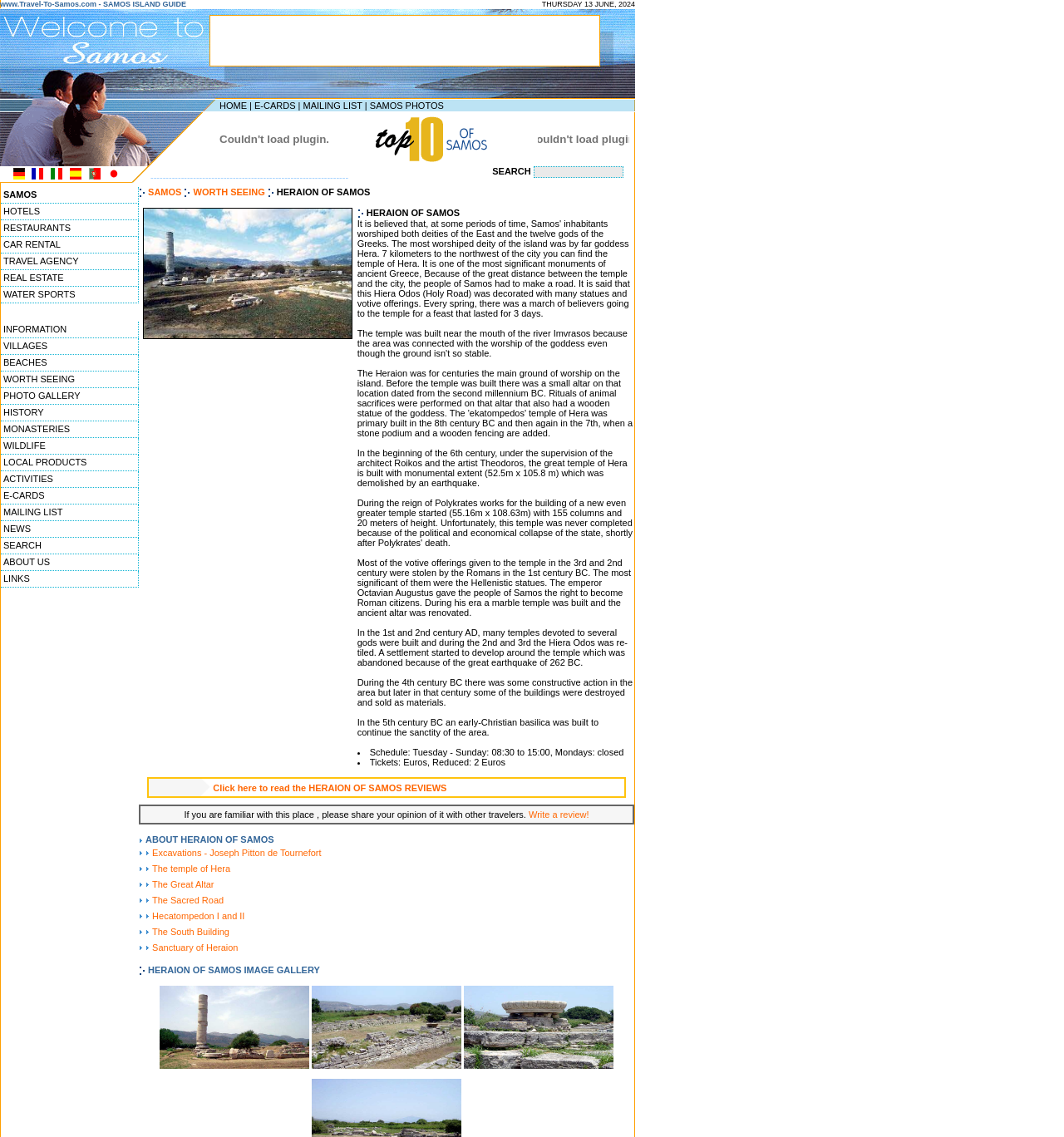What is the name of the island in the webpage title?
Using the information from the image, give a concise answer in one word or a short phrase.

Samos